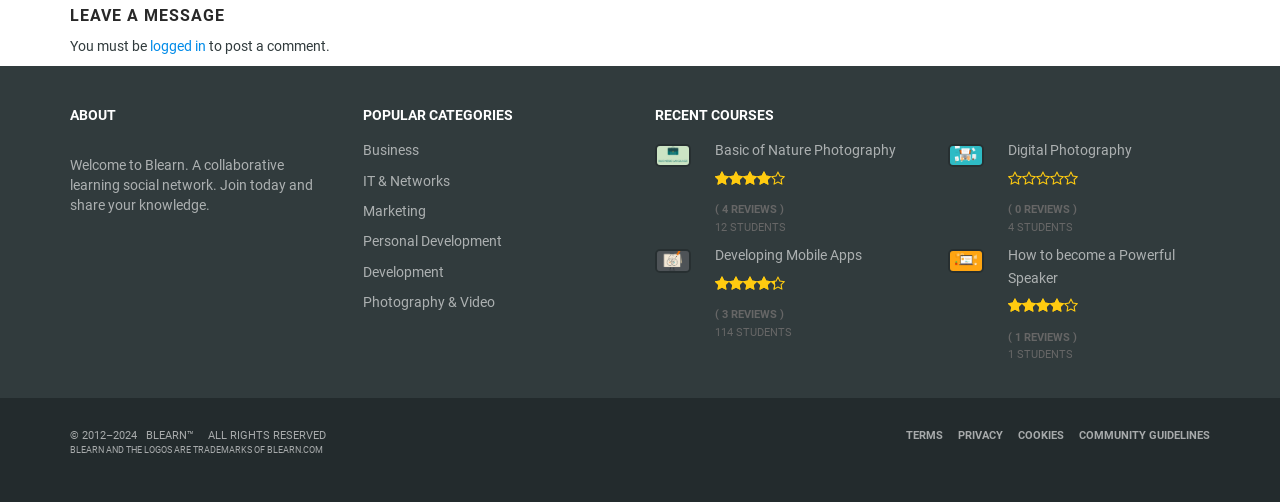Find the bounding box coordinates for the area that should be clicked to accomplish the instruction: "search for something".

None